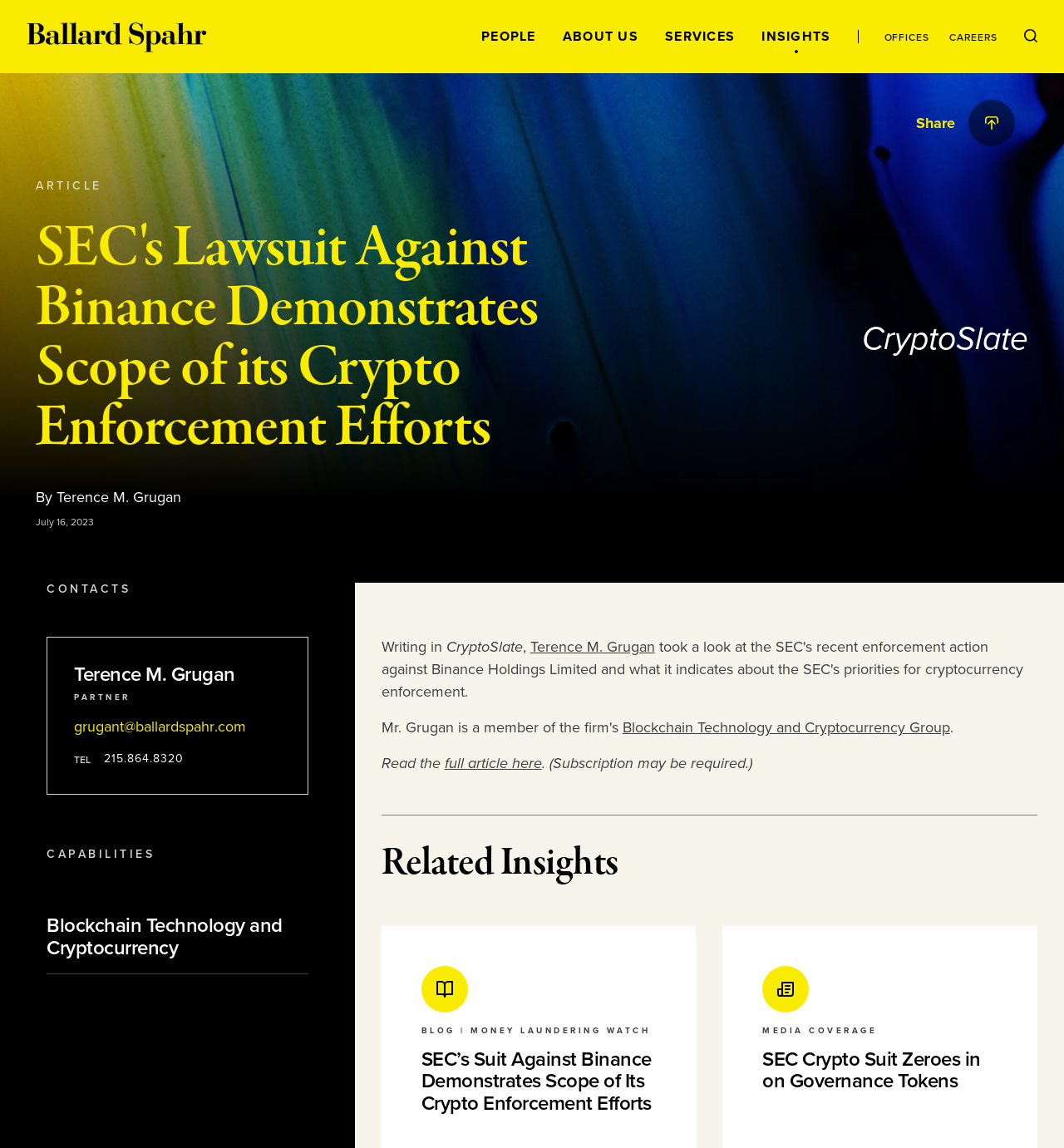What is the capability of the law firm?
Analyze the screenshot and provide a detailed answer to the question.

I found the capability of the law firm by looking at the section below the main article, where it lists the capabilities, and found 'Blockchain Technology and Cryptocurrency'.